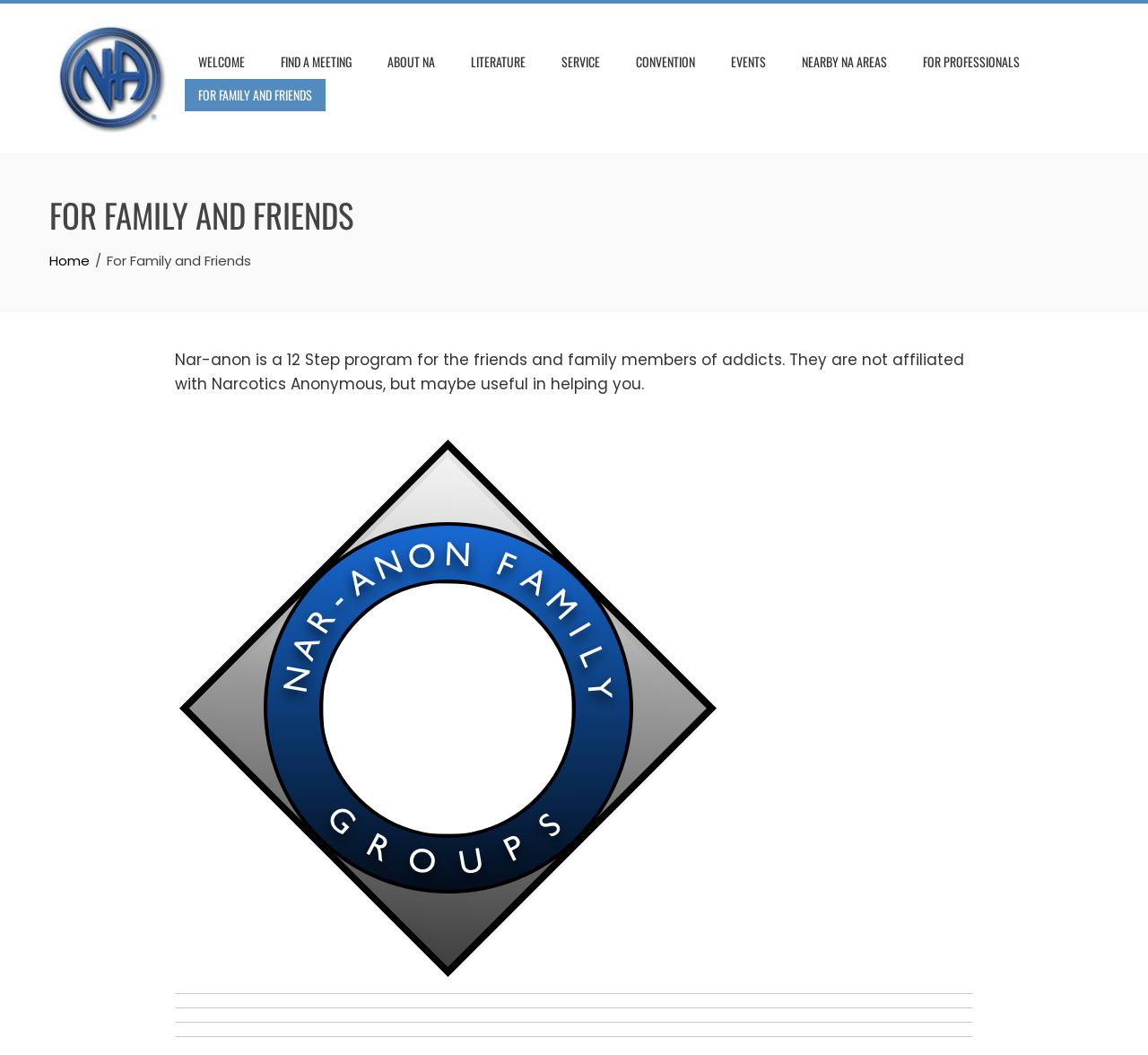Please provide the bounding box coordinates for the element that needs to be clicked to perform the instruction: "Learn about NA". The coordinates must consist of four float numbers between 0 and 1, formatted as [left, top, right, bottom].

[0.326, 0.044, 0.391, 0.075]